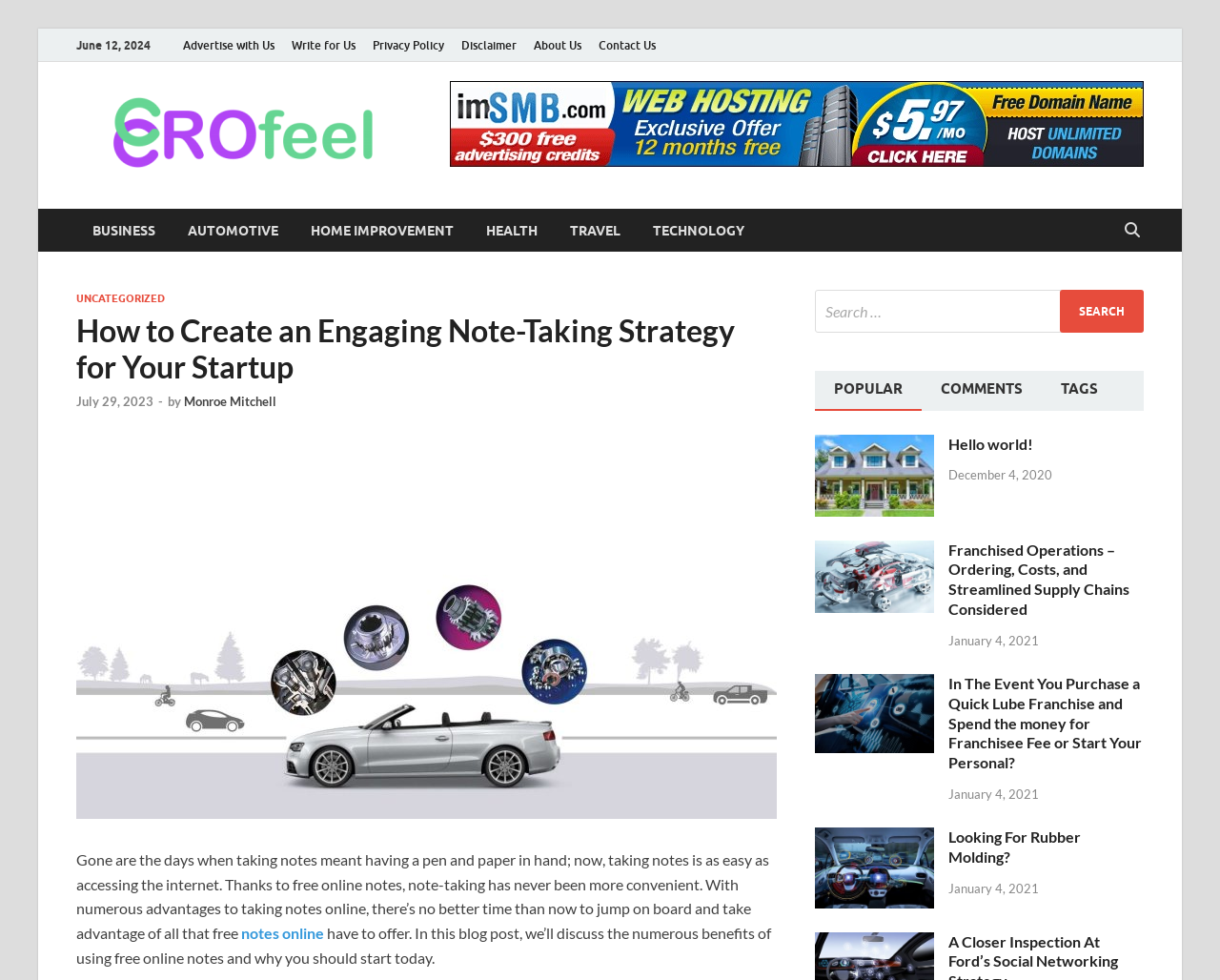Offer an in-depth caption of the entire webpage.

This webpage is about a blog post titled "How to Create an Engaging Note-Taking Strategy for Your Startup" on the EroFeel website. At the top of the page, there is a navigation menu with links to "Advertise with Us", "Write for Us", "Privacy Policy", "Disclaimer", "About Us", and "Contact Us". Below this menu, there is a logo of EroFeel, accompanied by a tagline "Sensational News and Stories That Evoke Feelings".

On the left side of the page, there are several categories listed, including "BUSINESS", "AUTOMOTIVE", "HOME IMPROVEMENT", "HEALTH", "TRAVEL", and "TECHNOLOGY". Below these categories, there is a section with a heading "How to Create an Engaging Note-Taking Strategy for Your Startup" and a subheading "by Monroe Mitchell". The article starts with a brief introduction, stating that taking notes has become easier with the advent of free online notes.

The main content of the article is divided into several sections, each with a heading and a brief summary. There are also several links to other articles on the website, including "Hello world!", "Franchised Operations – Ordering, Costs, and Streamlined Supply Chains Considered", "In The Event You Purchase a Quick Lube Franchise and Spend the money for Franchisee Fee or Start Your Personal?", "Looking For Rubber Molding?", and "A Closer Inspection At Ford’s Social Networking Strategy". Each of these links has a corresponding heading and a timestamp.

On the right side of the page, there is a search bar with a button labeled "Search". Below the search bar, there are three tabs: "POPULAR", "COMMENTS", and "TAGS". The "POPULAR" tab is currently selected, and it displays a list of popular articles on the website.

Overall, the webpage has a clean and organized layout, with a clear hierarchy of elements and a focus on the main content of the article.